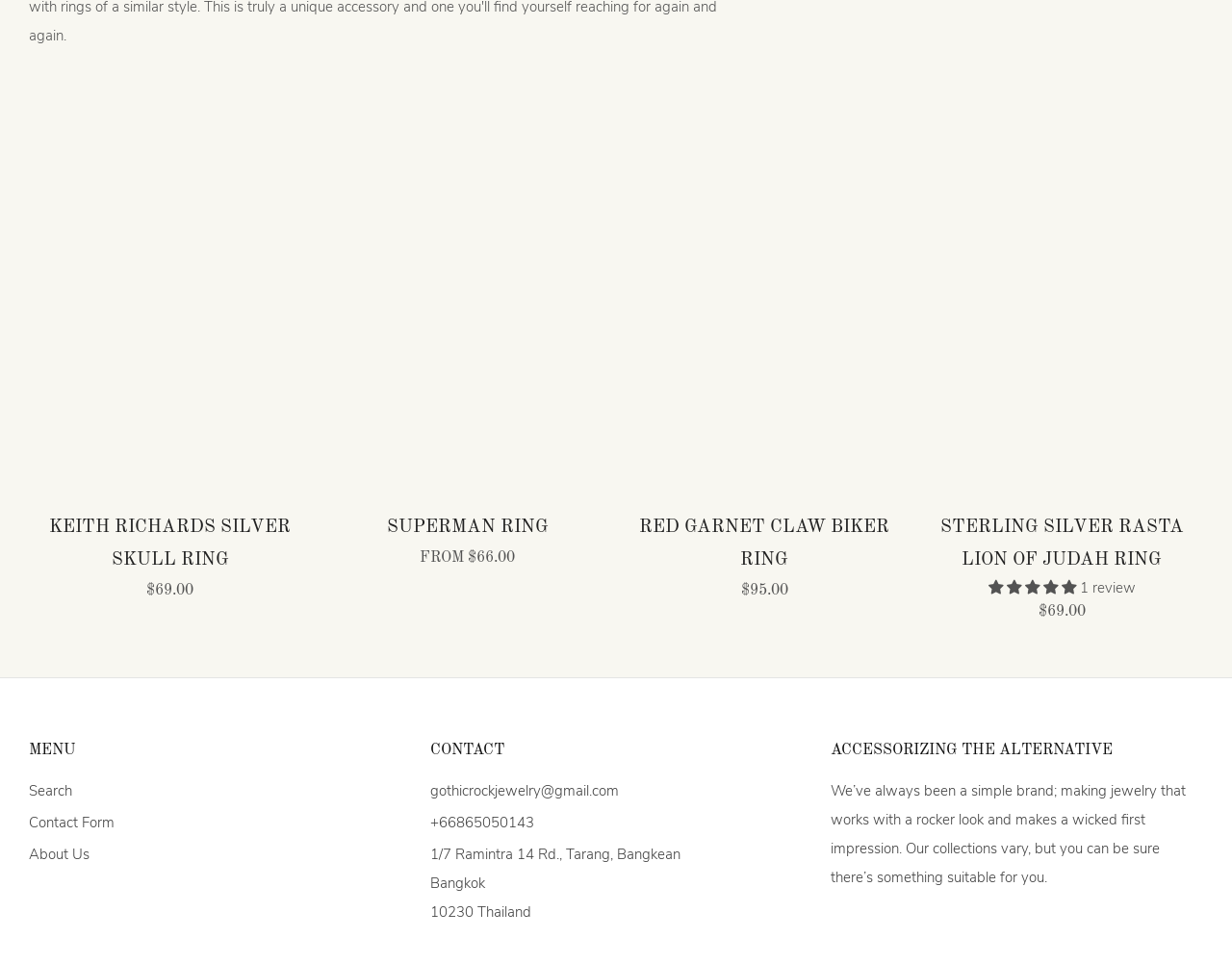Identify the bounding box coordinates of the section to be clicked to complete the task described by the following instruction: "Click on the 'Gothicrock' link". The coordinates should be four float numbers between 0 and 1, formatted as [left, top, right, bottom].

[0.023, 0.206, 0.253, 0.499]